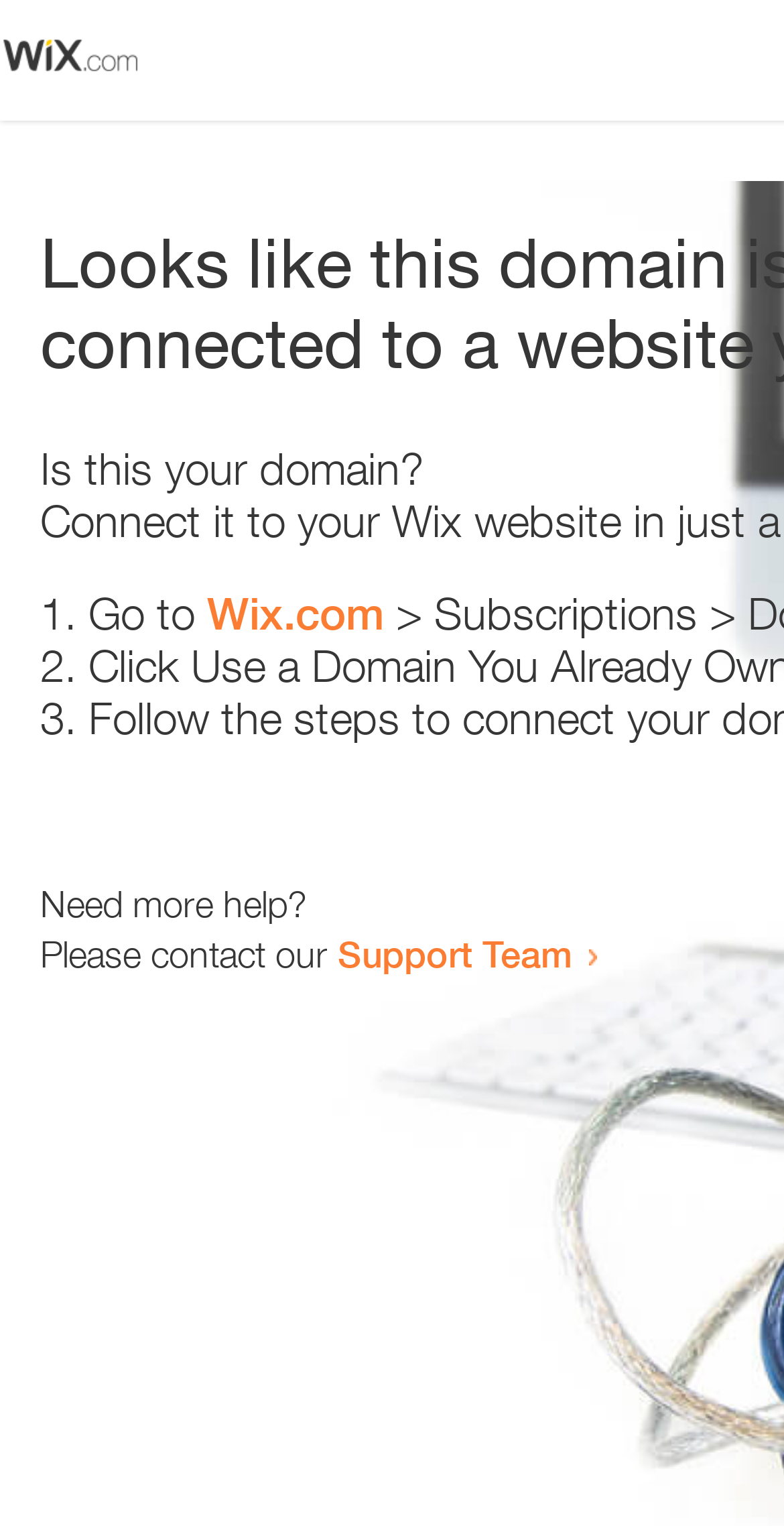Identify the main heading of the webpage and provide its text content.

Looks like this domain isn't
connected to a website yet